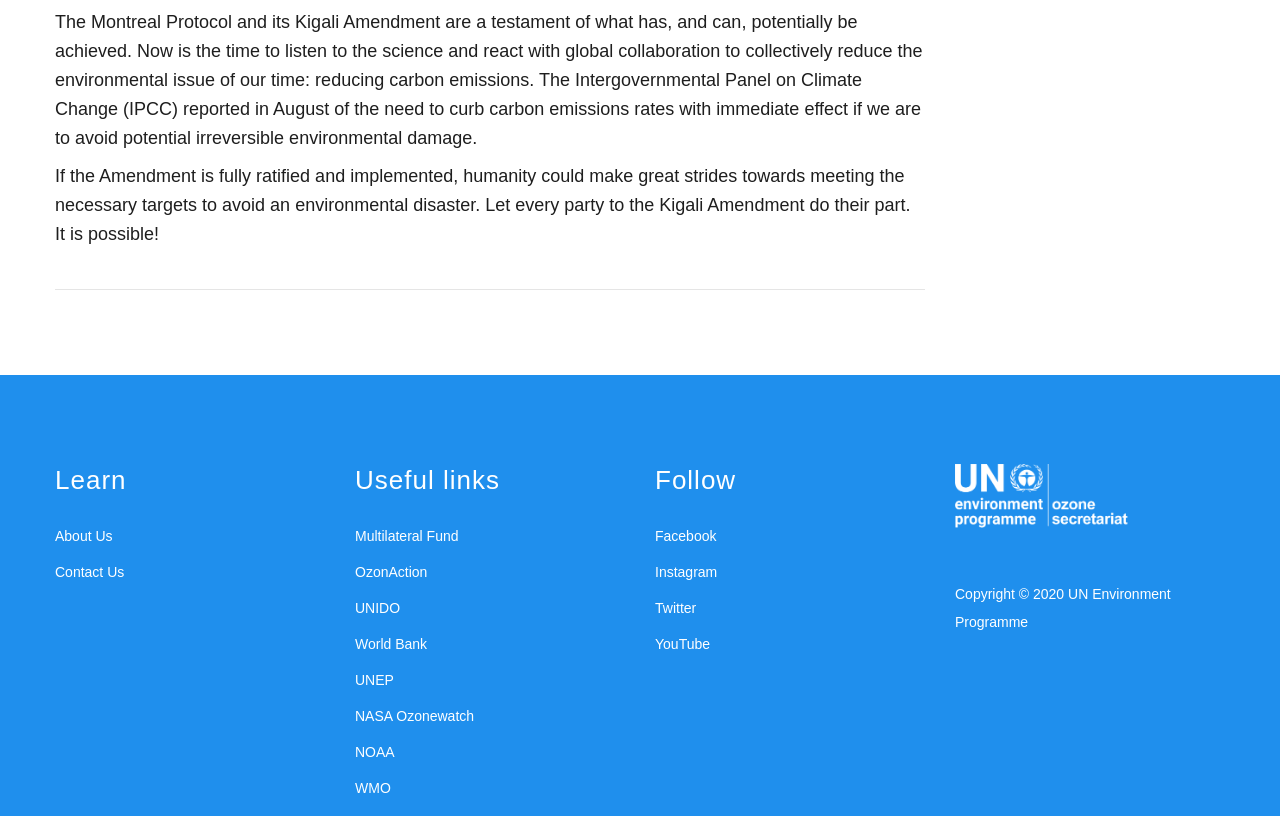Identify the bounding box coordinates of the area you need to click to perform the following instruction: "Check Copyright information".

[0.746, 0.718, 0.915, 0.772]